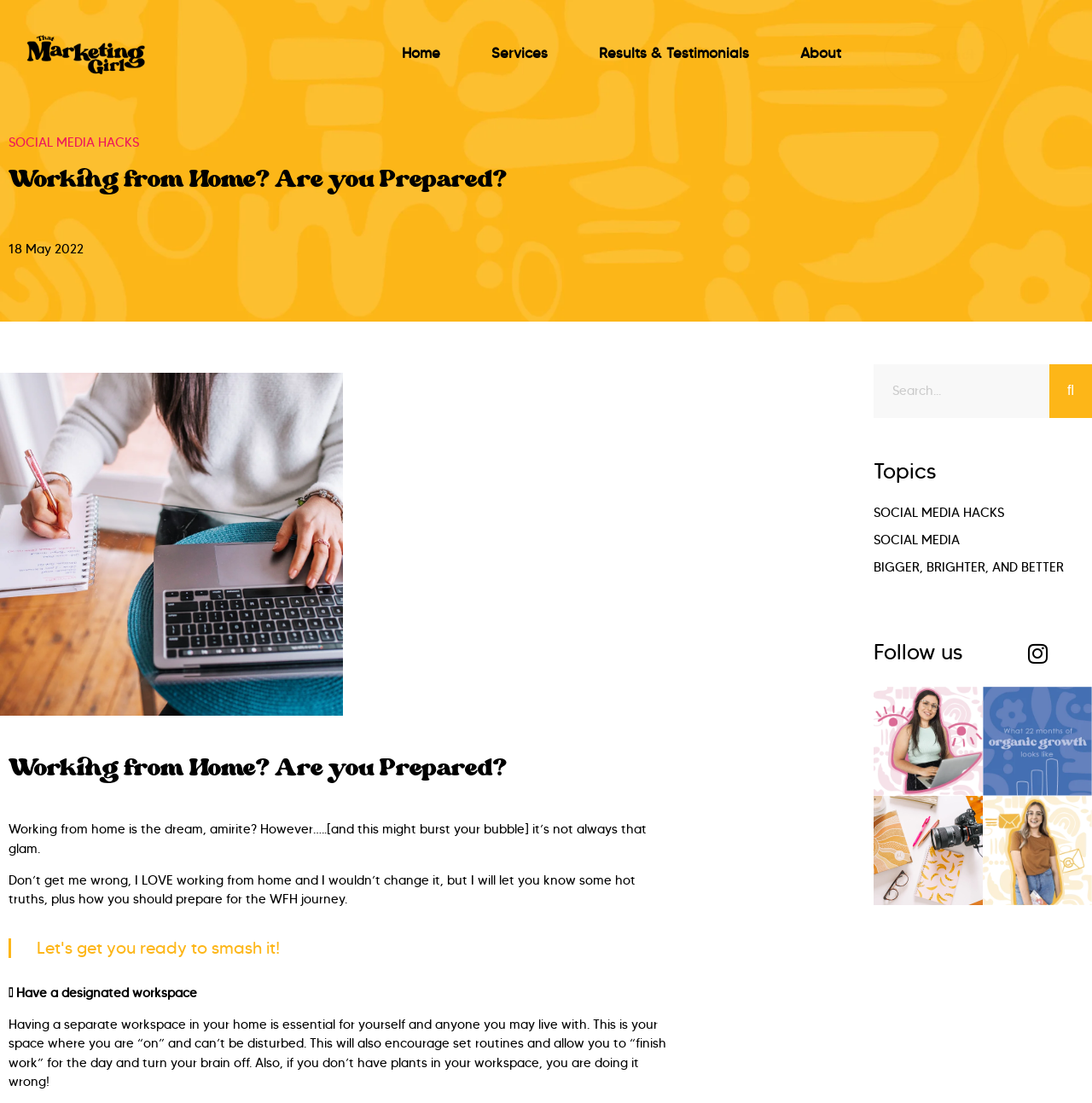Use a single word or phrase to answer this question: 
What is the first tip for working from home?

Have a designated workspace